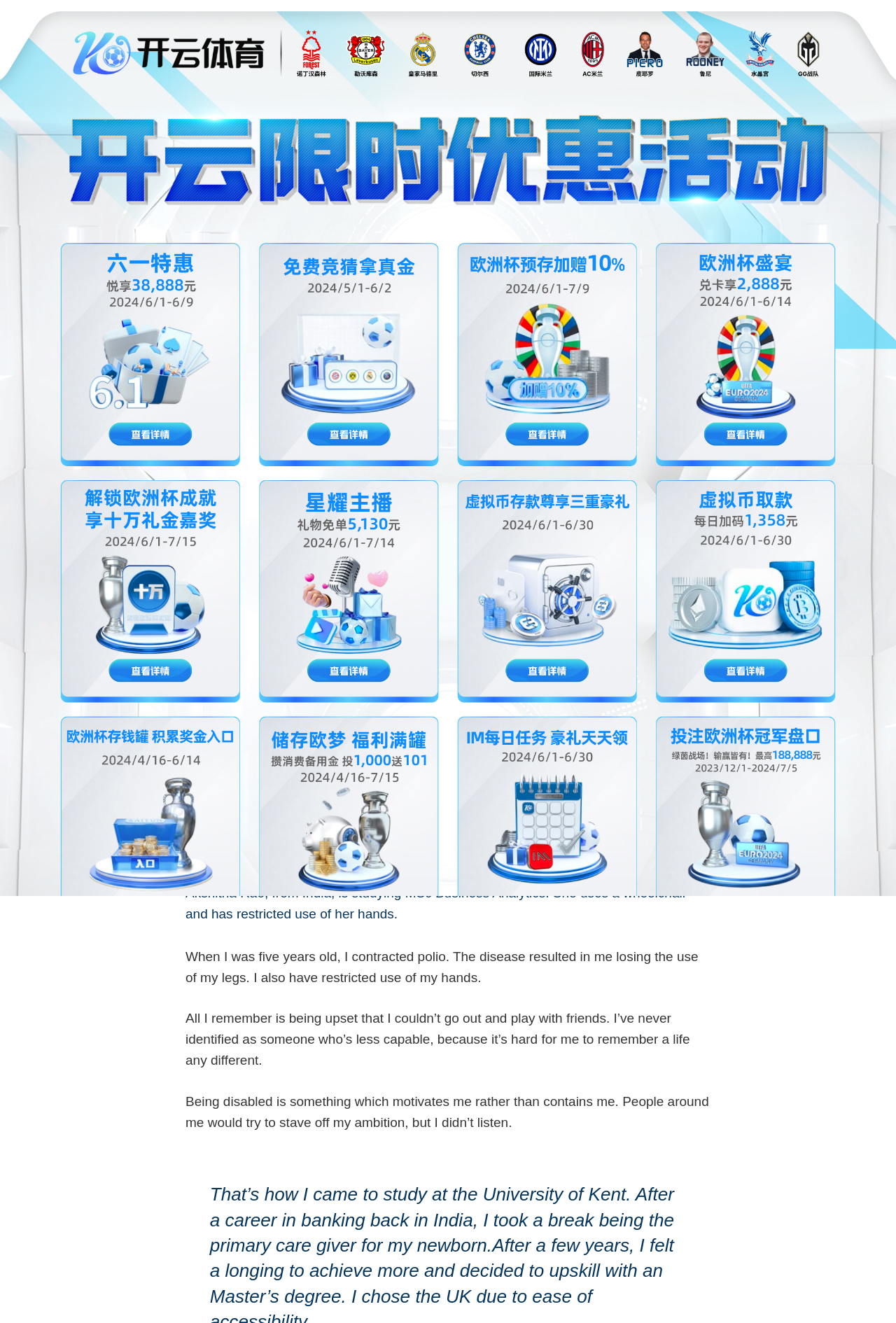Please find the bounding box coordinates of the element's region to be clicked to carry out this instruction: "Click on the 'News' link".

[0.043, 0.159, 0.101, 0.185]